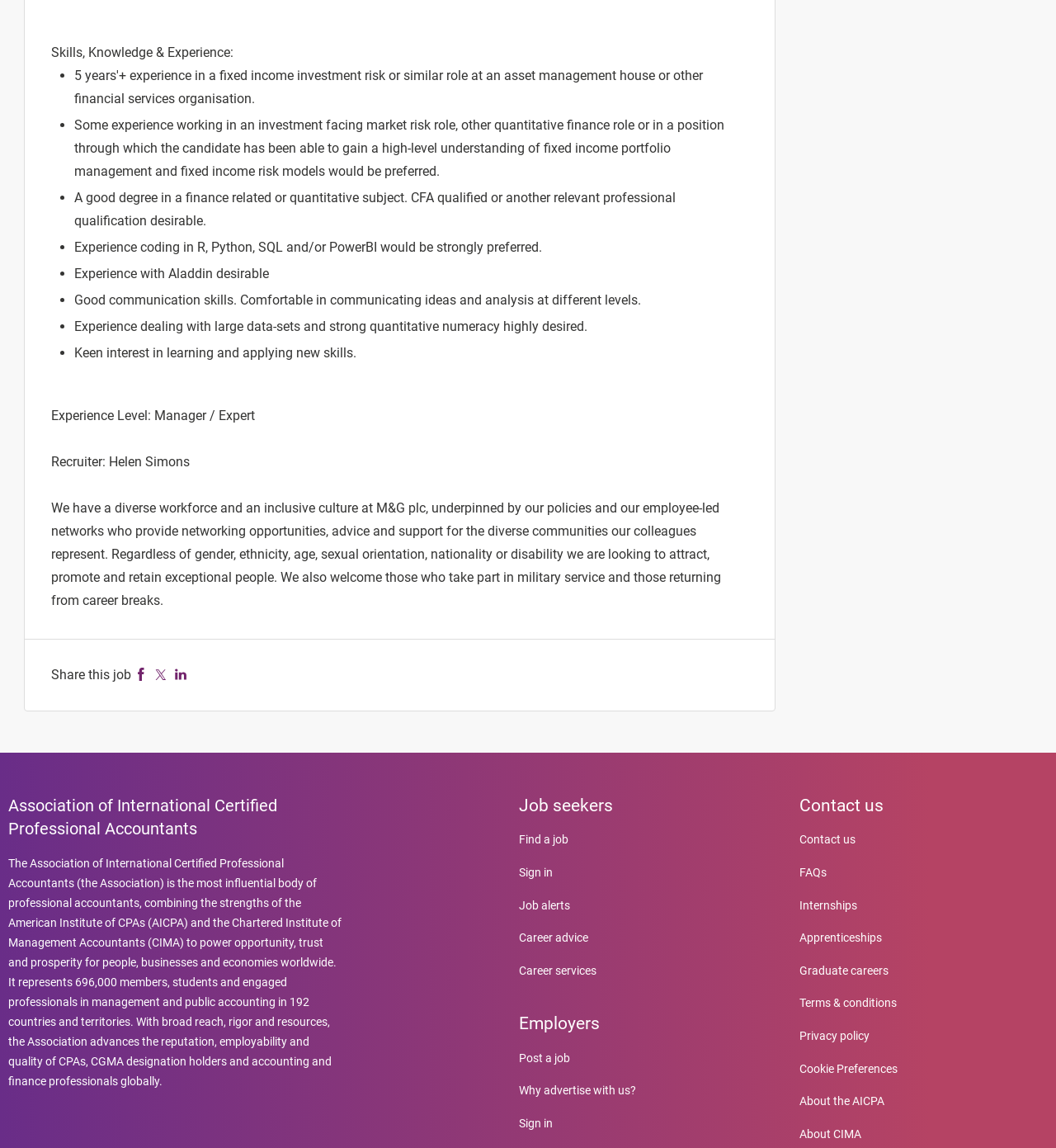Indicate the bounding box coordinates of the clickable region to achieve the following instruction: "Find a job."

[0.491, 0.726, 0.538, 0.737]